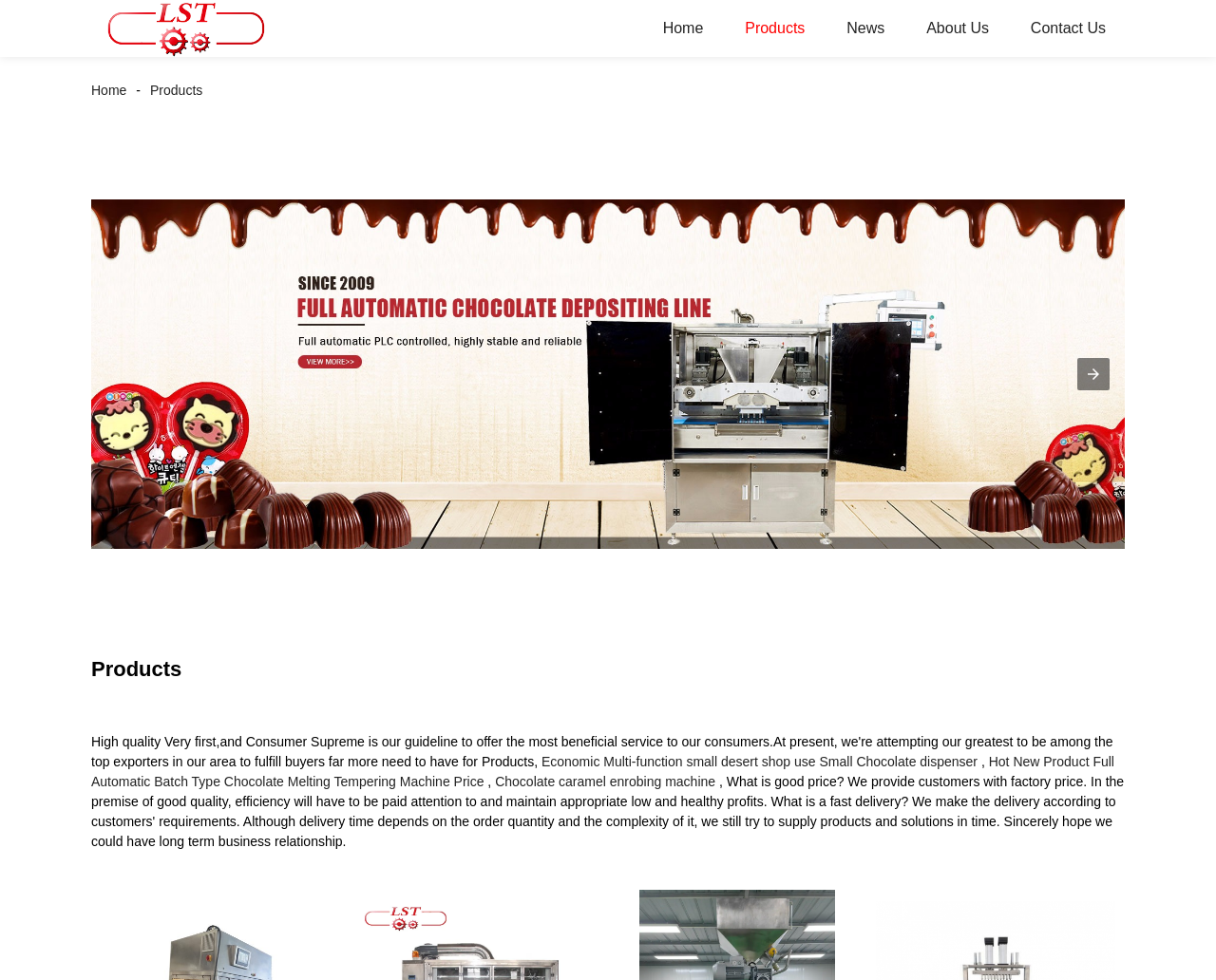Using the provided element description: "Pinterest", determine the bounding box coordinates of the corresponding UI element in the screenshot.

None